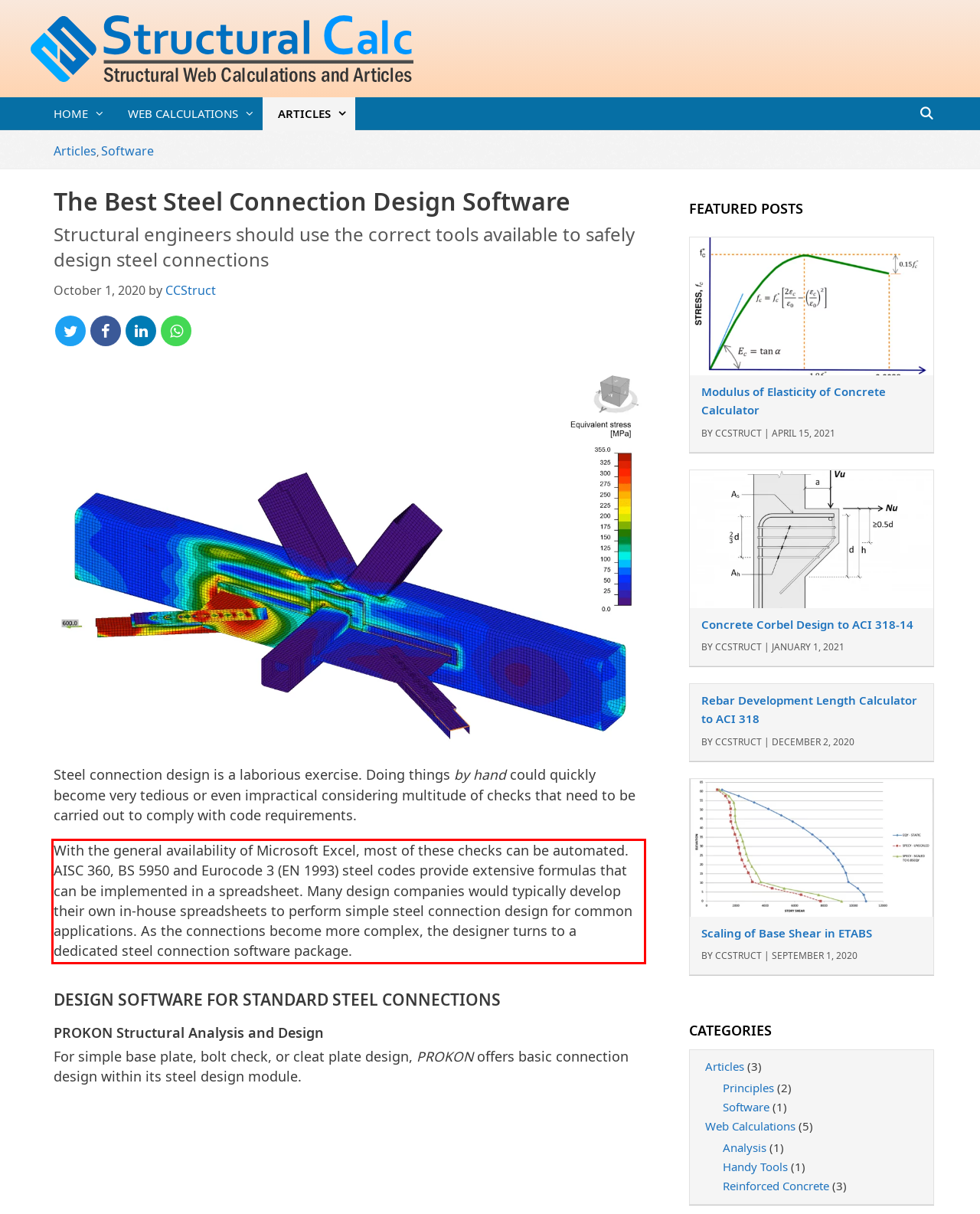With the provided screenshot of a webpage, locate the red bounding box and perform OCR to extract the text content inside it.

With the general availability of Microsoft Excel, most of these checks can be automated. AISC 360, BS 5950 and Eurocode 3 (EN 1993) steel codes provide extensive formulas that can be implemented in a spreadsheet. Many design companies would typically develop their own in-house spreadsheets to perform simple steel connection design for common applications. As the connections become more complex, the designer turns to a dedicated steel connection software package.